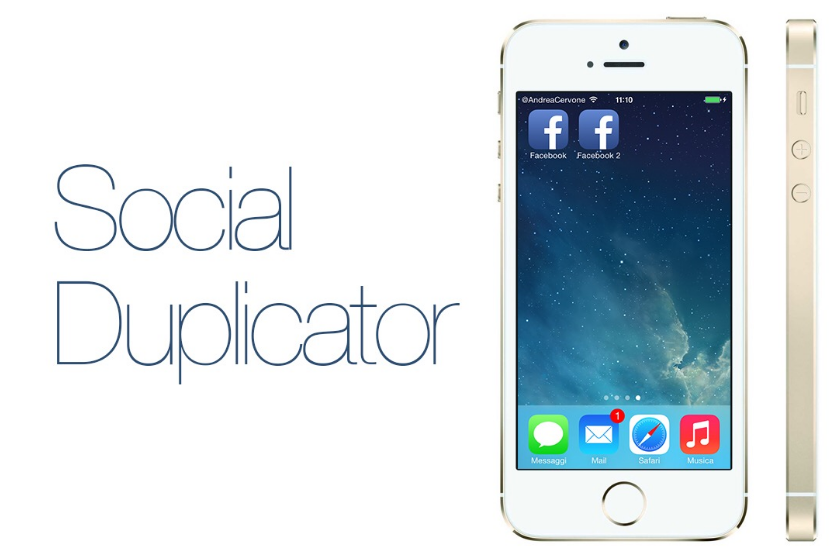Please study the image and answer the question comprehensively:
How many Facebook app icons are on the home screen?

The home screen features two Facebook app icons labeled 'Facebook' and 'Facebook 2', which implies that there are two Facebook app icons on the home screen.